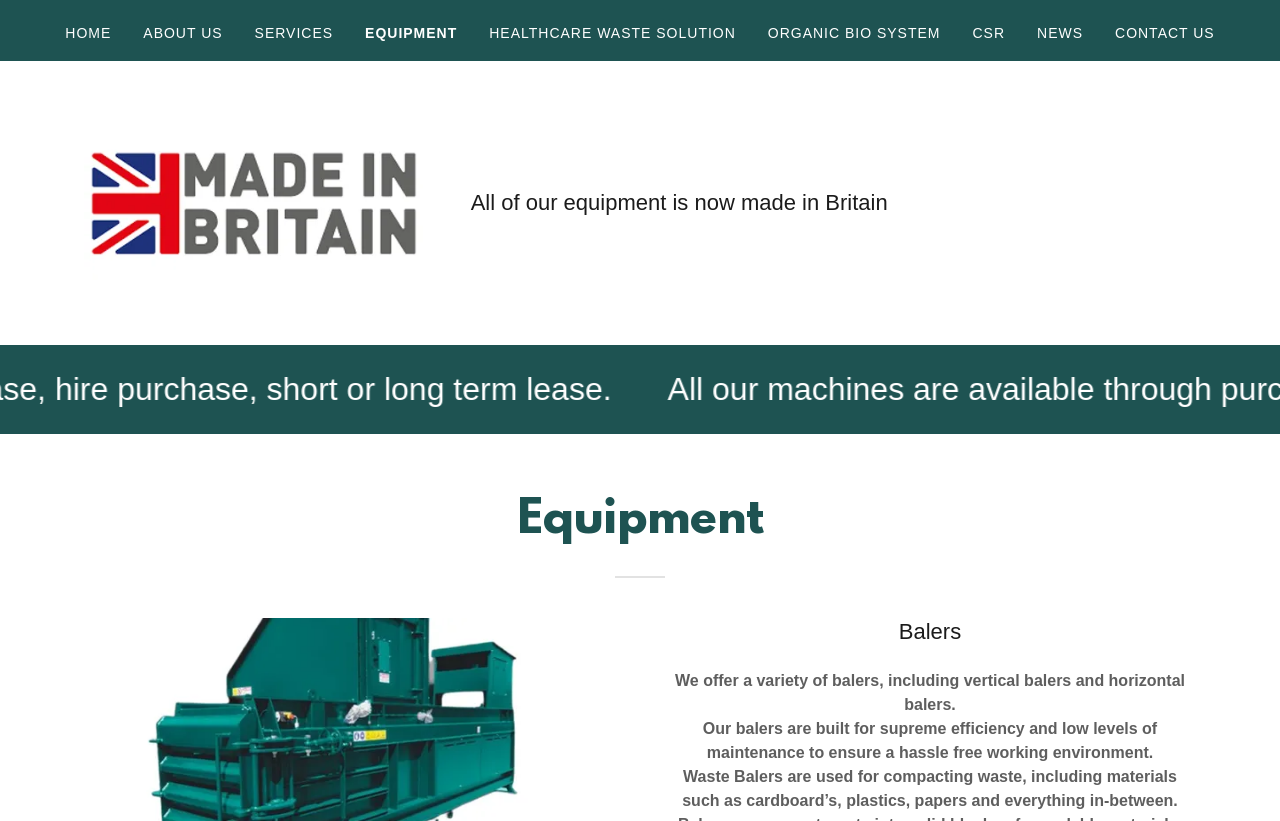What type of balers are offered? Based on the image, give a response in one word or a short phrase.

Vertical and horizontal